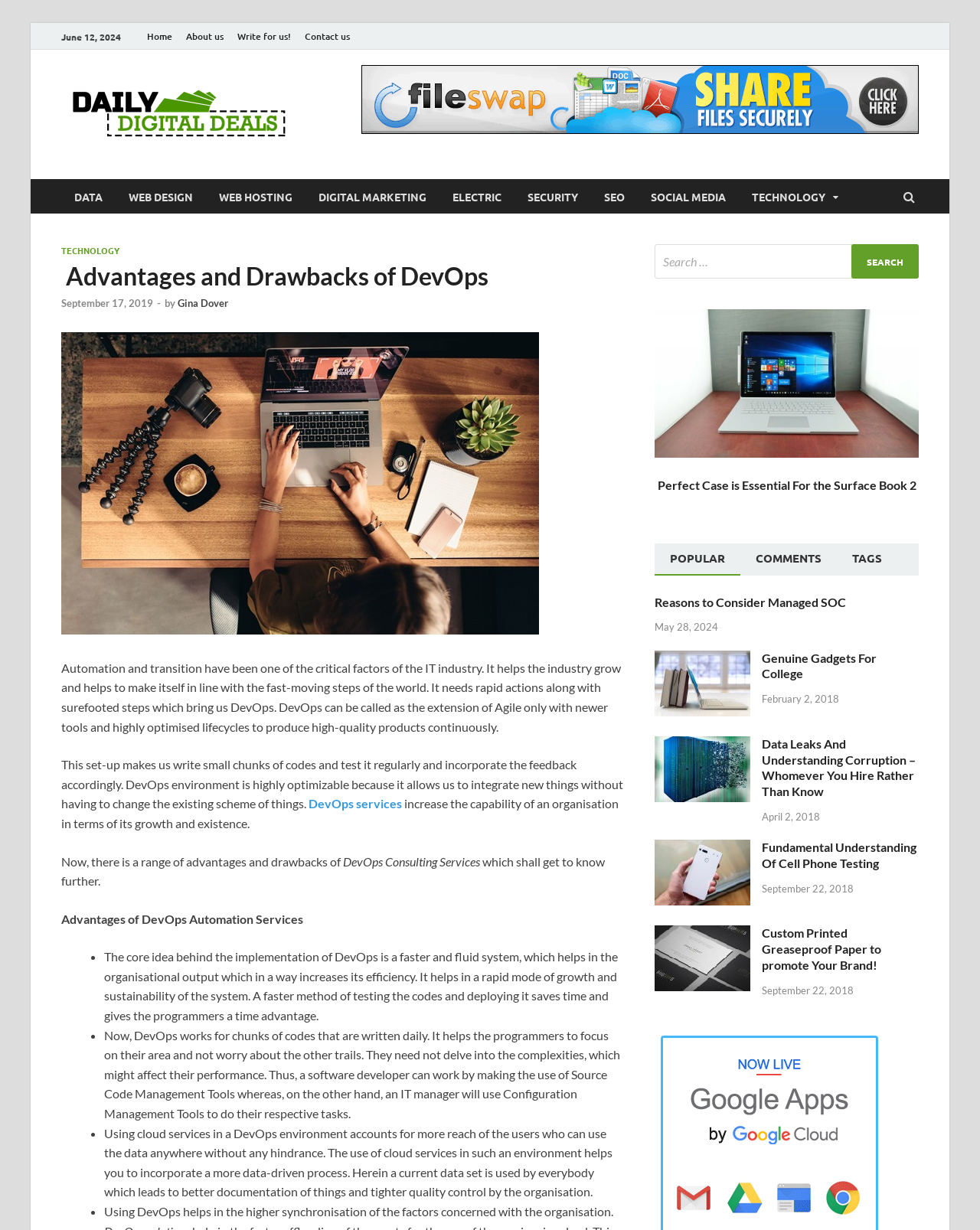What is the date of the article 'Advantages and Drawbacks of DevOps'?
Use the image to give a comprehensive and detailed response to the question.

I found the date by looking at the header section of the article, where it says 'September 17, 2019' next to the author's name, Gina Dover.